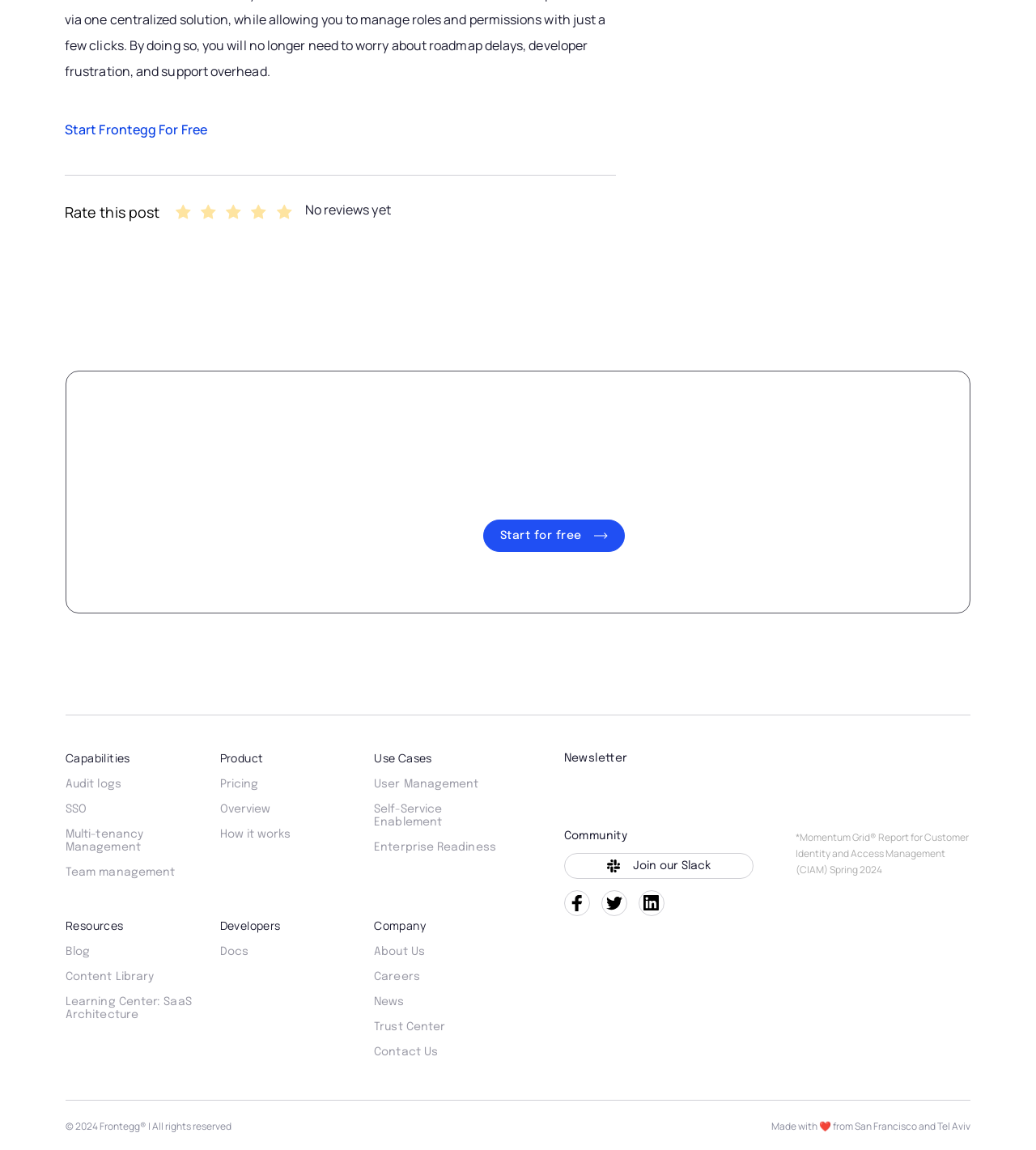Identify the bounding box coordinates for the element you need to click to achieve the following task: "View pricing". The coordinates must be four float values ranging from 0 to 1, formatted as [left, top, right, bottom].

[0.212, 0.676, 0.342, 0.687]